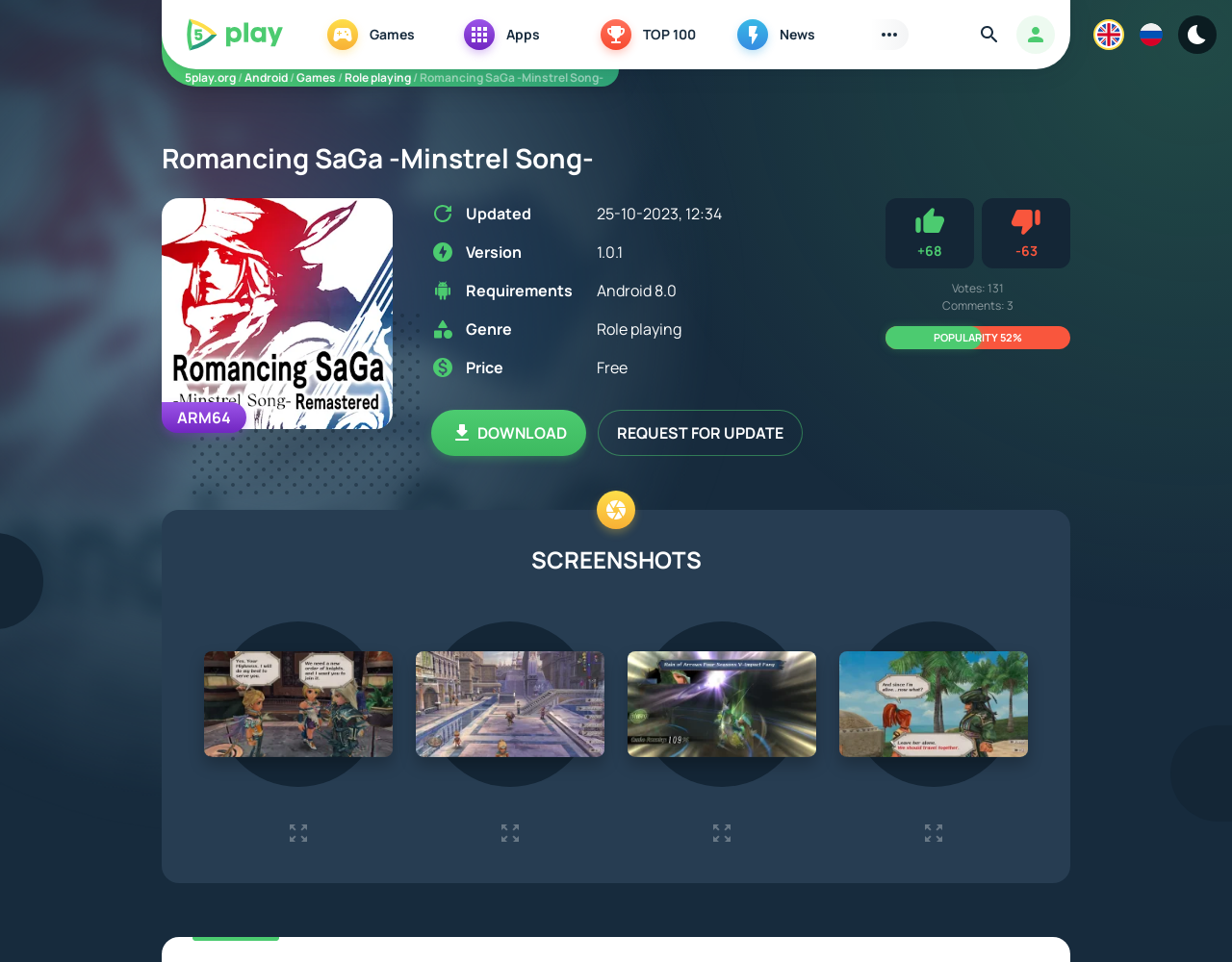What is the name of the game?
Based on the image, please offer an in-depth response to the question.

The name of the game can be found in the heading element on the webpage, which is 'Romancing SaGa -Minstrel Song-'. This heading is located at the top of the webpage and is the main title of the game.